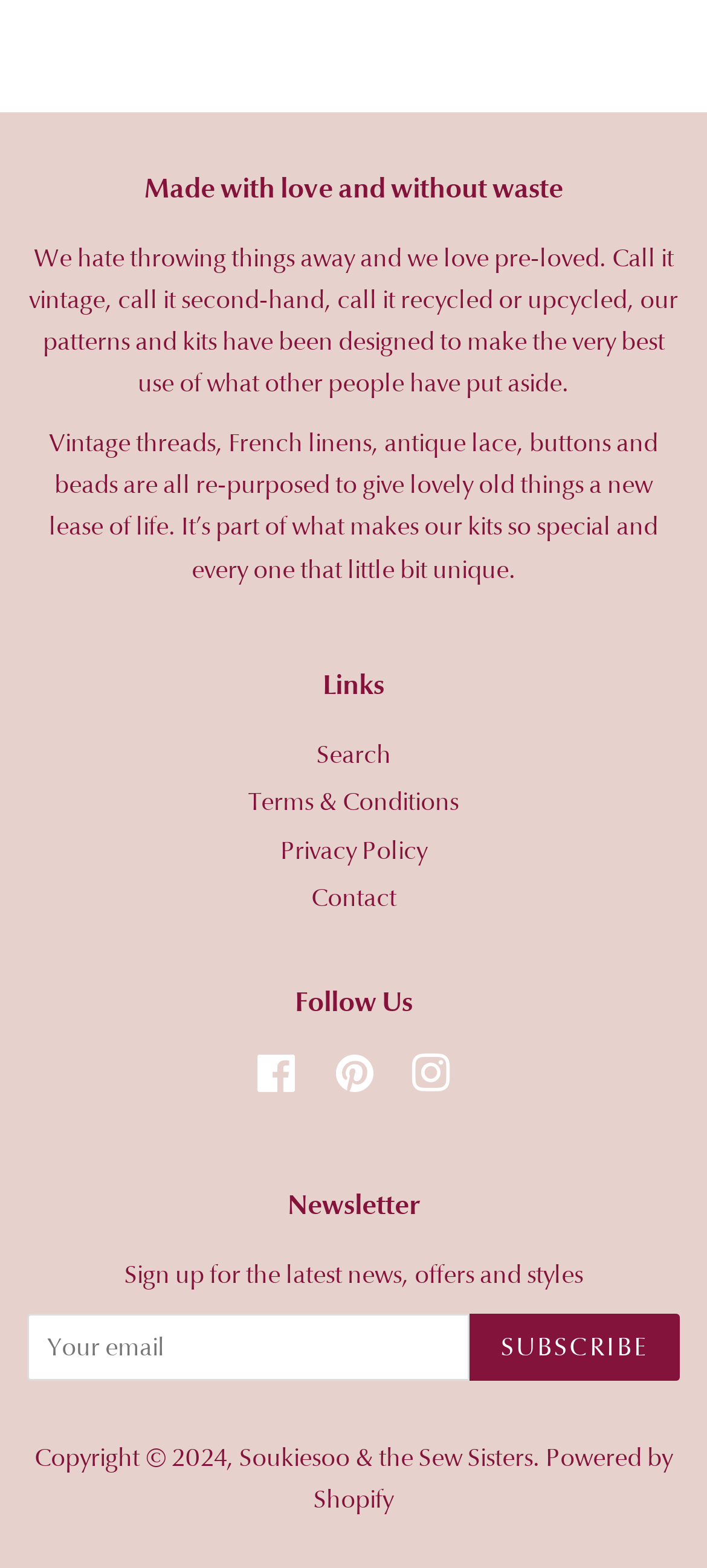Provide a short answer to the following question with just one word or phrase: Who is the website powered by?

Shopify